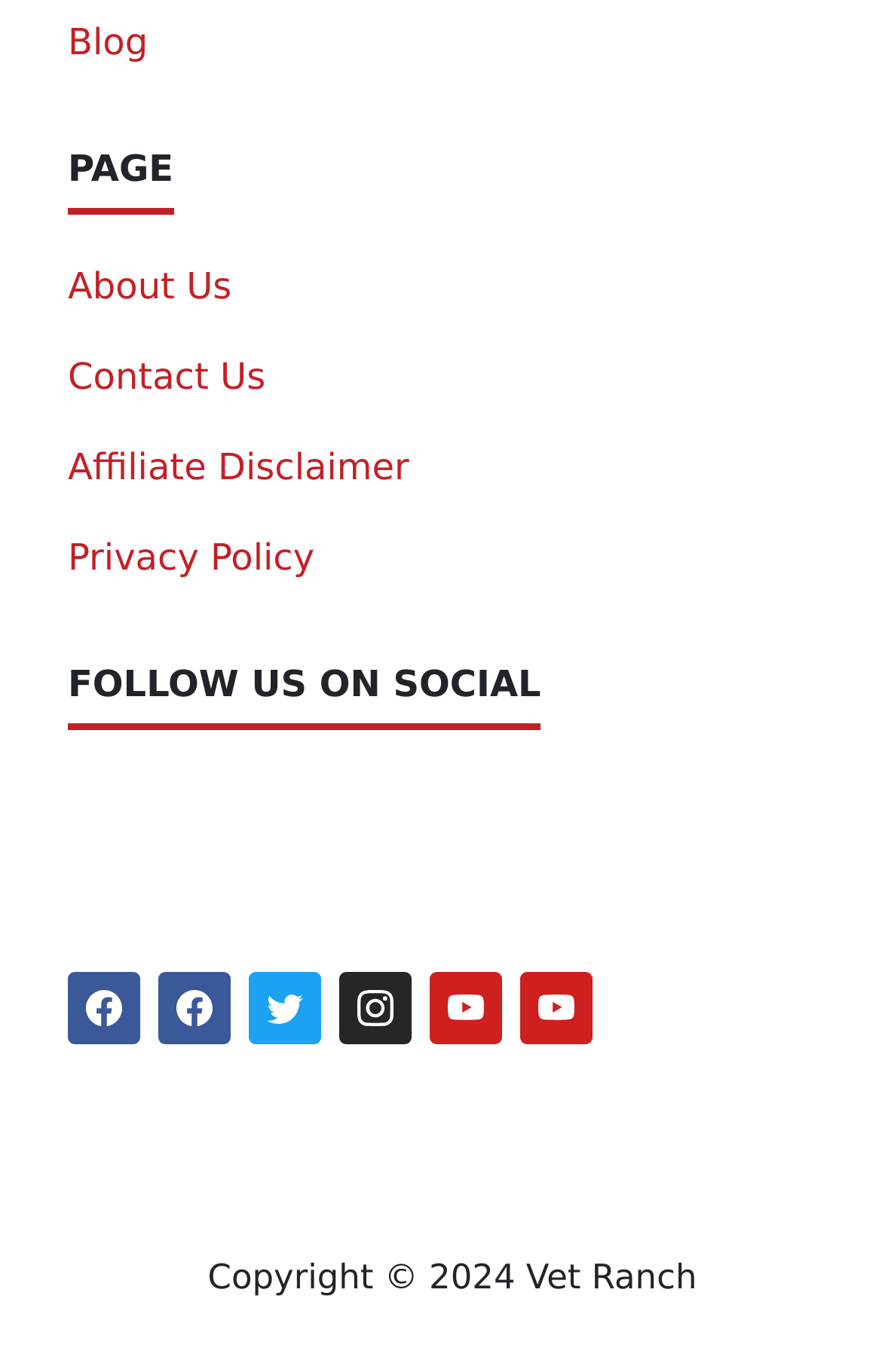How many social media links are there?
Please provide a detailed answer to the question.

I counted the number of social media links by looking at the links with text 'Facebook', 'Twitter', 'Instagram', and 'Youtube'. There are two 'Facebook' links, one 'Twitter' link, one 'Instagram' link, and two 'Youtube' links, making a total of 5 social media links.